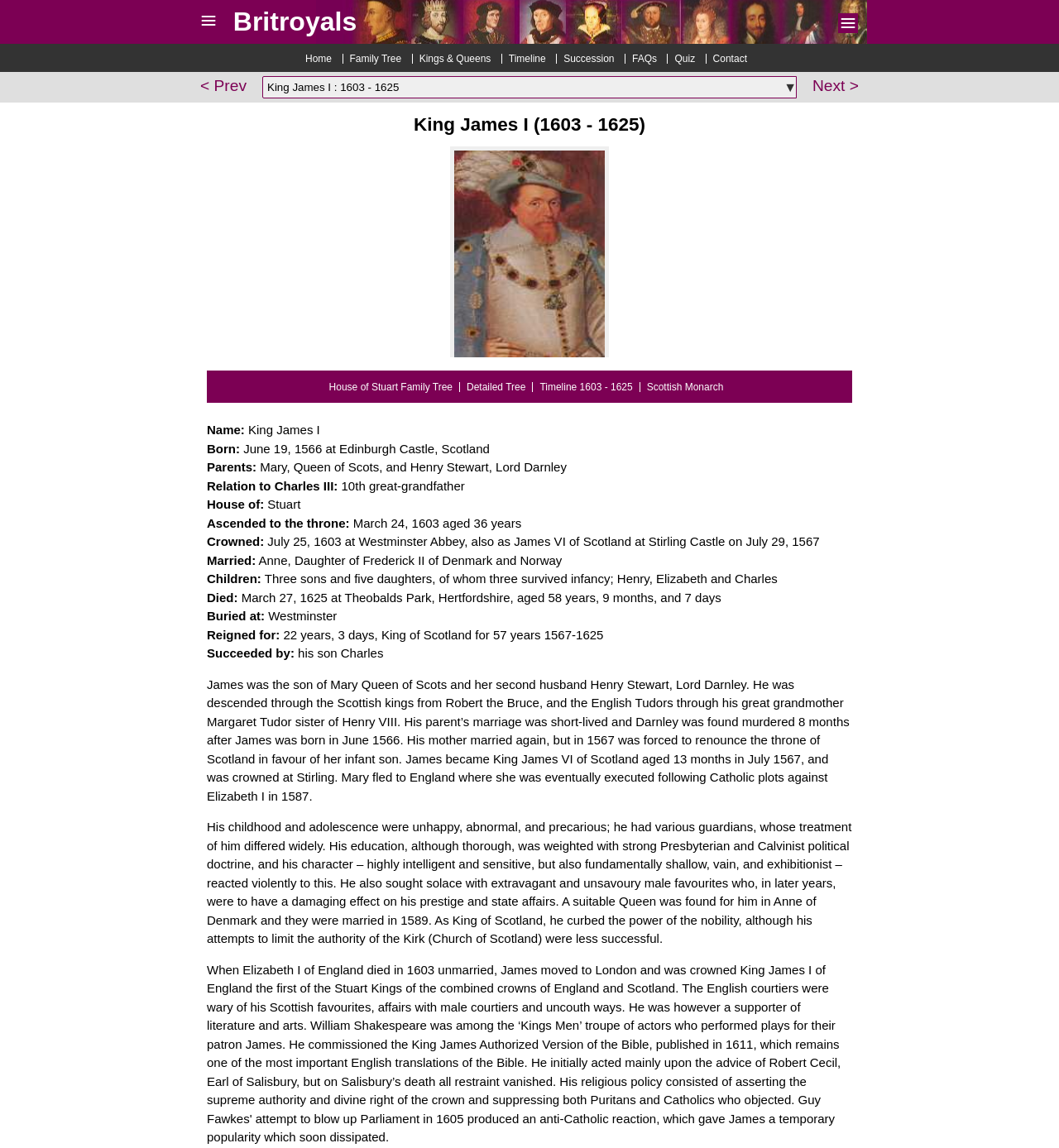Identify the bounding box for the UI element described as: "Next >". Ensure the coordinates are four float numbers between 0 and 1, formatted as [left, top, right, bottom].

[0.767, 0.067, 0.811, 0.082]